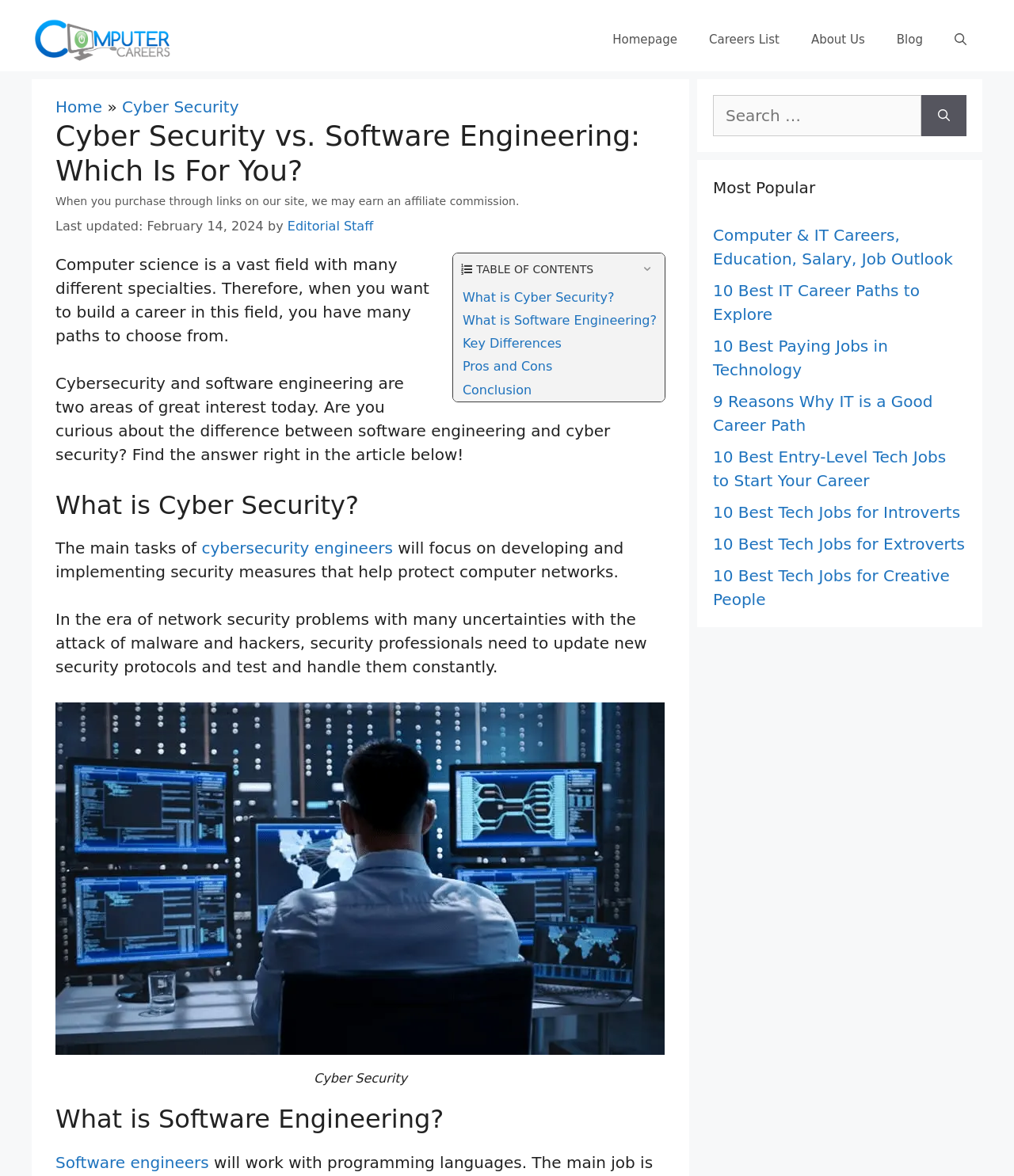What is the profession mentioned in the first paragraph?
Please provide a comprehensive answer to the question based on the webpage screenshot.

In the first paragraph, it is mentioned that 'Cybersecurity and software engineering are two areas of great interest today.' and later it is stated that 'The main tasks of cybersecurity engineers will focus on developing and implementing security measures that help protect computer networks.'